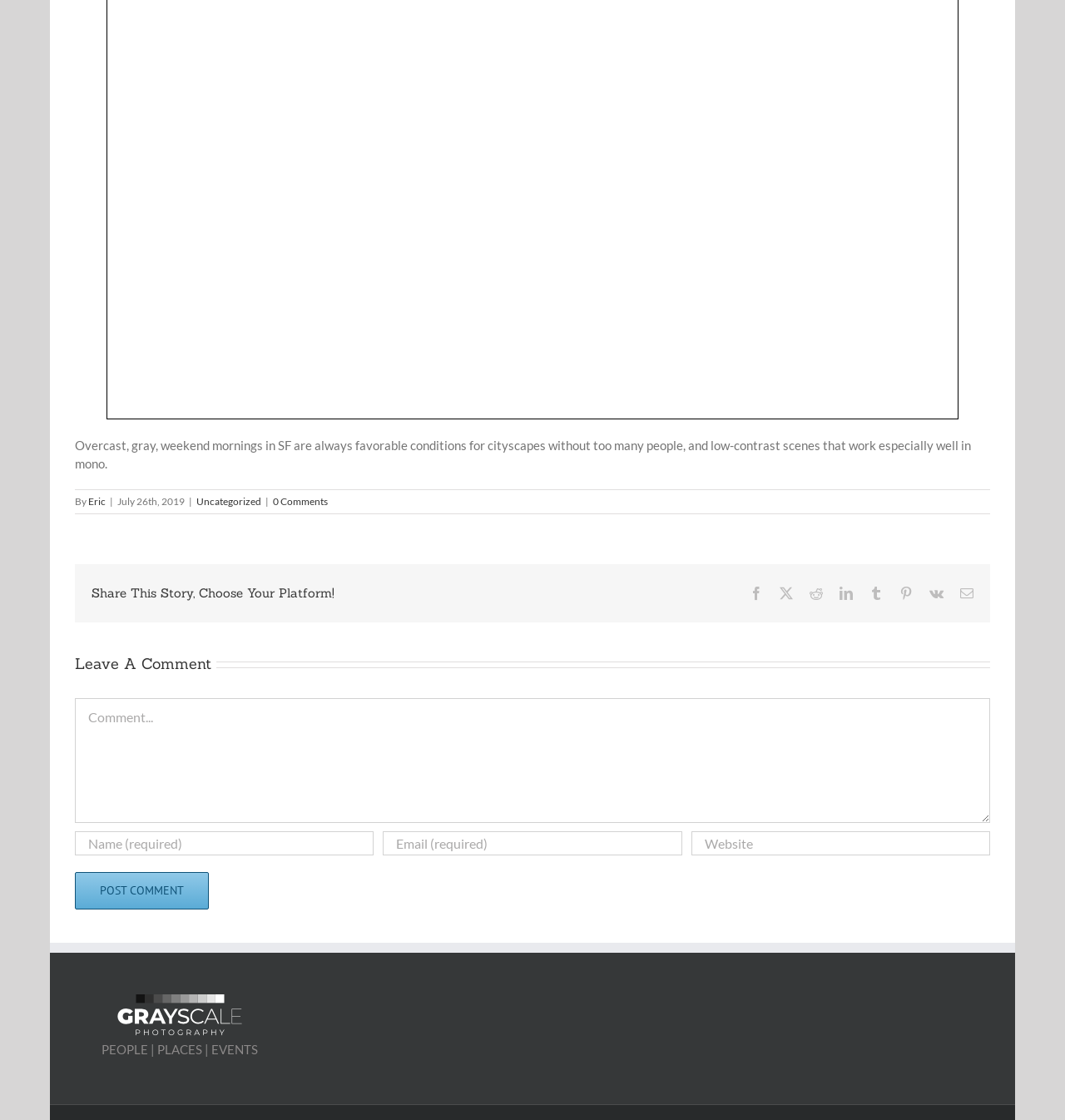Indicate the bounding box coordinates of the clickable region to achieve the following instruction: "Click on the Uncategorized link."

[0.184, 0.442, 0.245, 0.453]